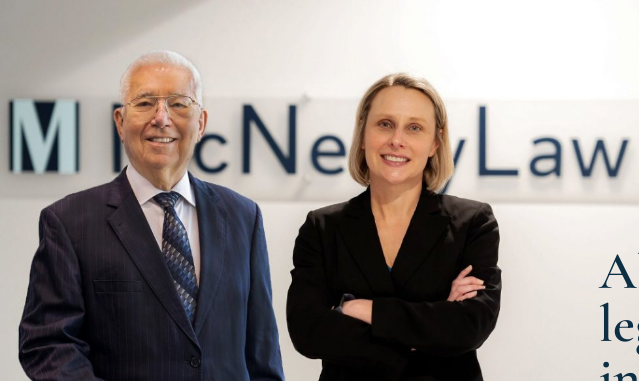Give a complete and detailed account of the image.

The image prominently features two professional individuals standing together in front of a modern, minimalist backdrop. They are positioned against the logo of "McNeelyLaw LLP," which is displayed prominently in the background. The man, dressed in a formal blue suit with a patterned tie, smiles warmly, exuding confidence and approachability. Beside him, the woman is dressed in a sleek black outfit, standing with her arms crossed and a friendly smile, projecting a sense of professionalism and readiness.

The overall composition highlights the partnership and camaraderie between them, suggesting a collaborative environment within their legal practice. Below the image, a phrase reads, "All your legal needs in one place," reinforcing the concept of their law firm as a comprehensive source for legal services. This visual captures both the personal and professional ethos of McNeelyLaw LLP, inviting potential clients to engage with their expertise.